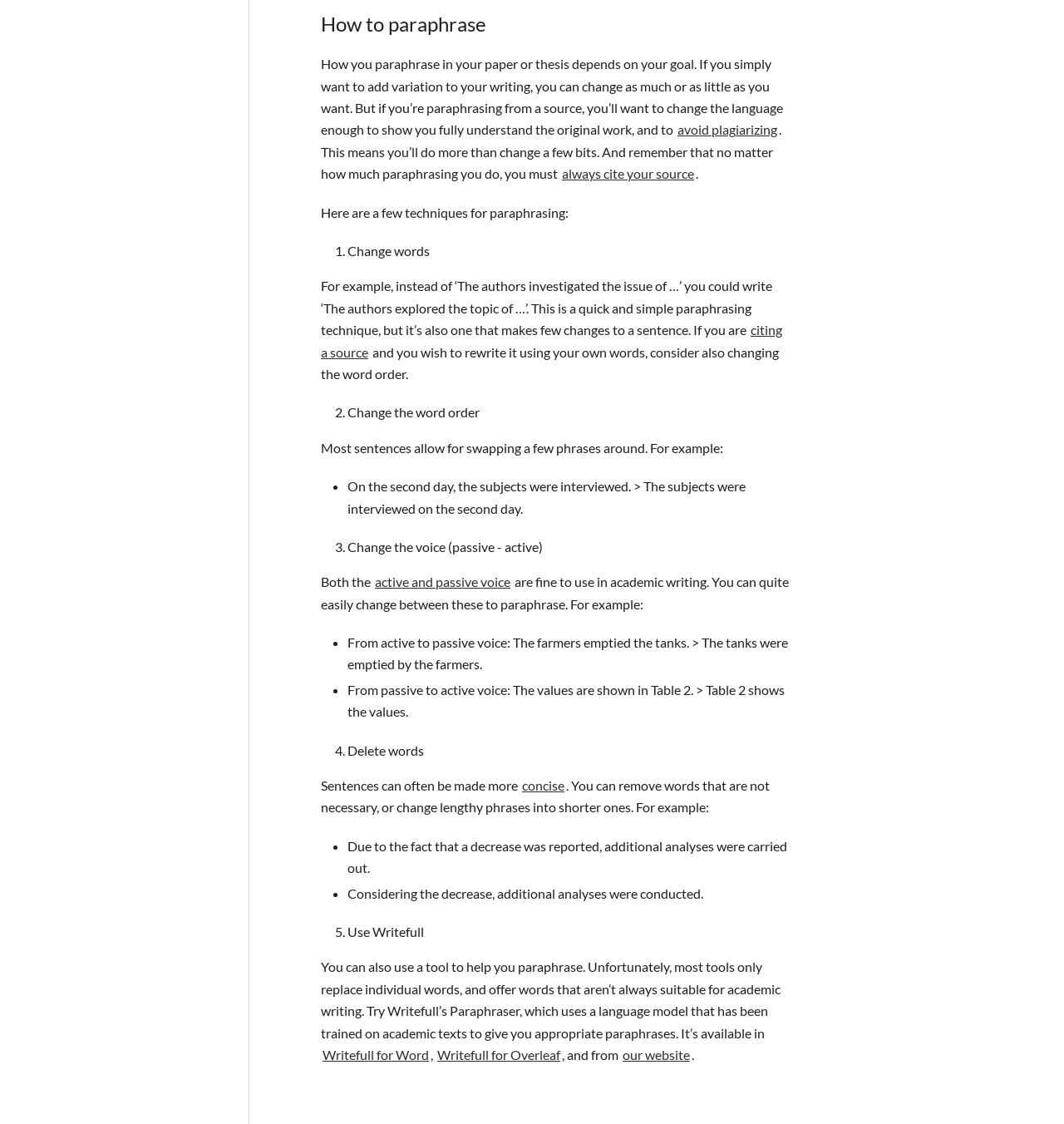How many techniques for paraphrasing are mentioned on the webpage?
From the image, respond with a single word or phrase.

5